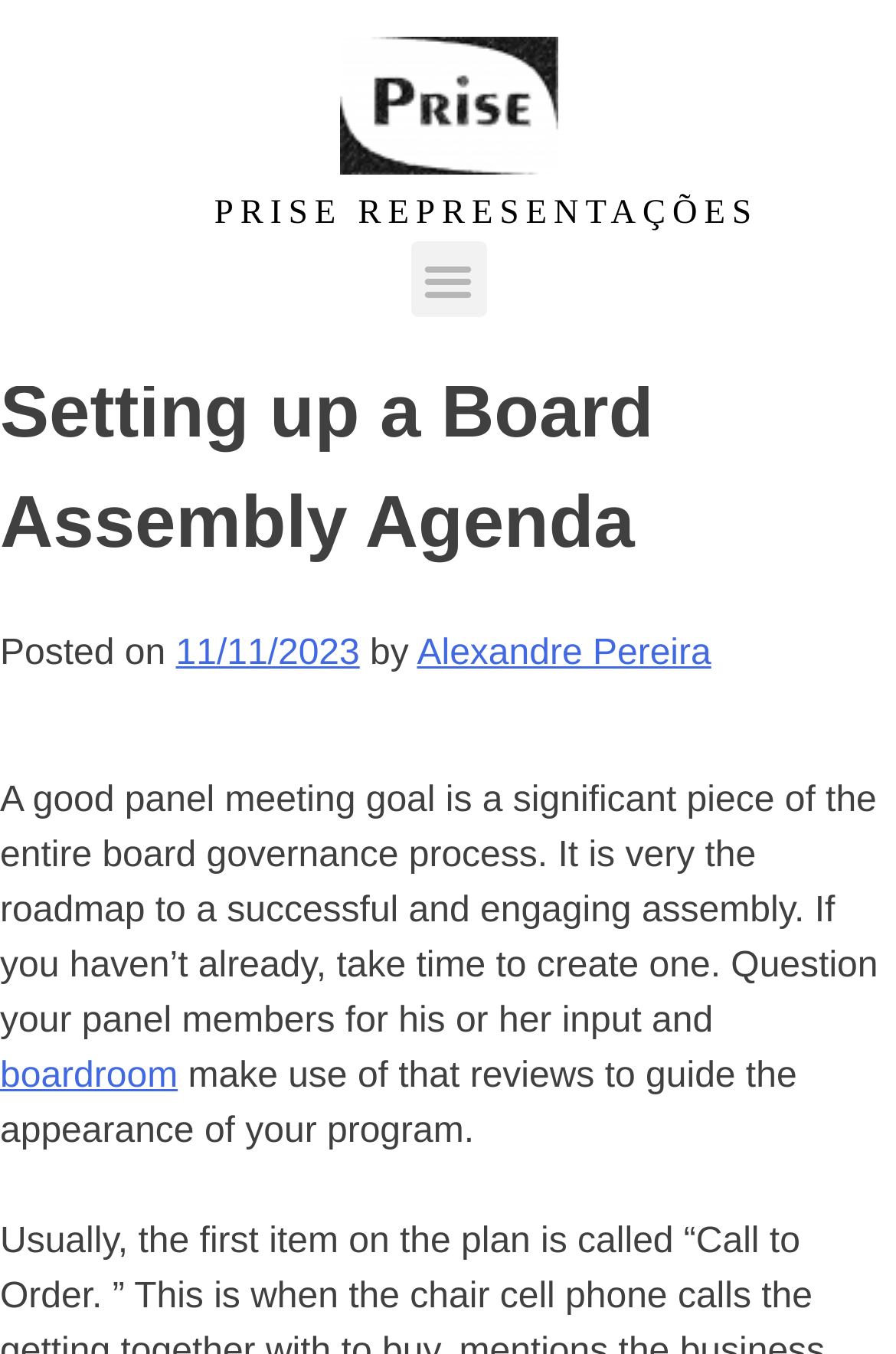Write an exhaustive caption that covers the webpage's main aspects.

The webpage is about setting up a board assembly agenda, with the title "Setting up a Board Assembly Agenda" prominently displayed at the top. Below the title, there is a section with the posting date "11/11/2023" and the author's name "Alexandre Pereira". 

On the top left, there is a logo image of "Risca Lápis PRISE 3" and next to it, the text "PRISE REPRESENTAÇÕES" is displayed. A menu toggle button is located on the top right.

The main content of the webpage is a paragraph of text that discusses the importance of a good panel meeting goal in the board governance process. It suggests taking time to create one and seeking input from panel members. The text also mentions making use of reviews to guide the appearance of the program. There is a link to the term "boardroom" within the paragraph.

Overall, the webpage appears to be a blog post or article about setting up a board assembly agenda, with a focus on the importance of a well-planned meeting goal.